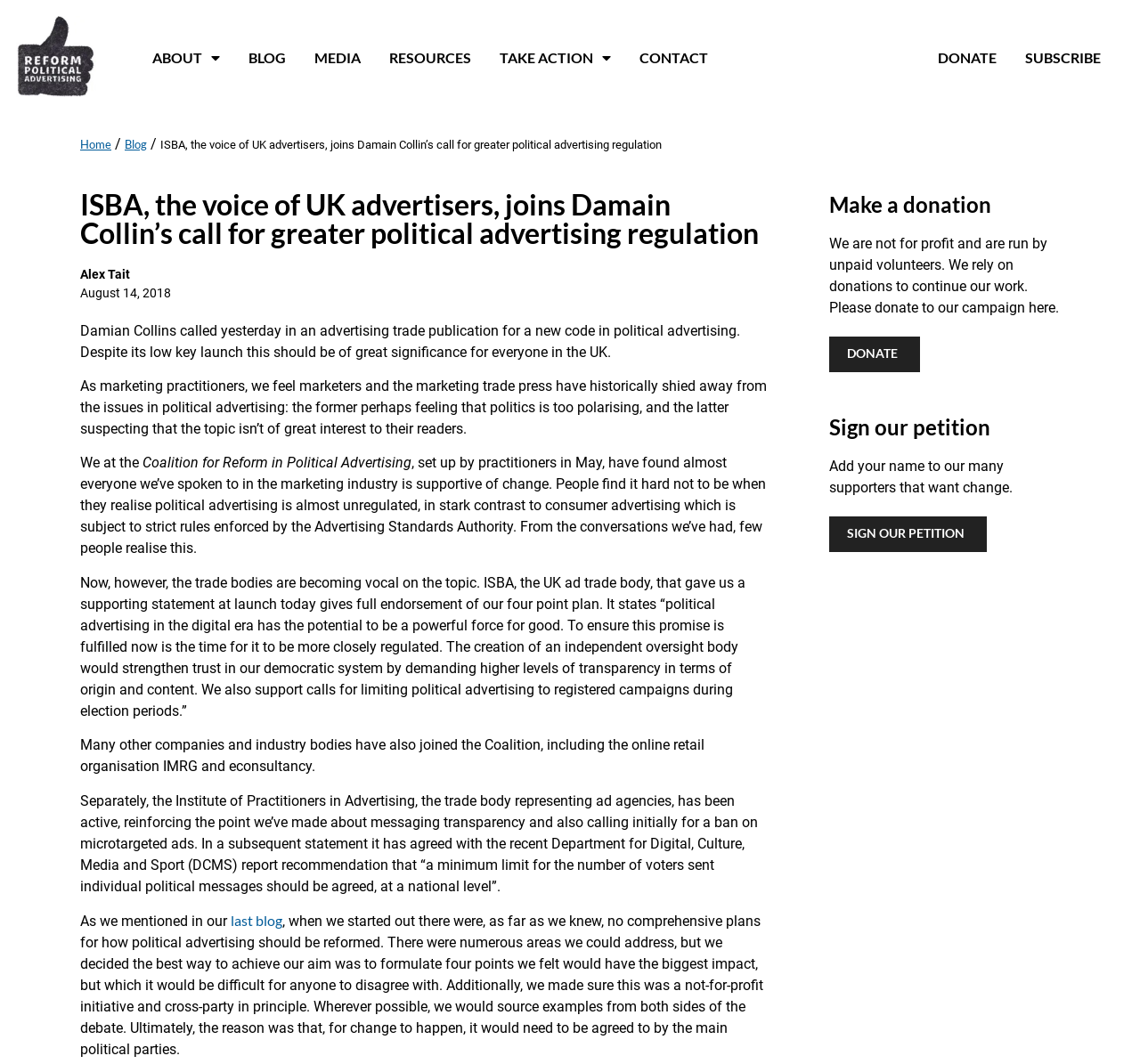Please indicate the bounding box coordinates for the clickable area to complete the following task: "Search the site". The coordinates should be specified as four float numbers between 0 and 1, i.e., [left, top, right, bottom].

None